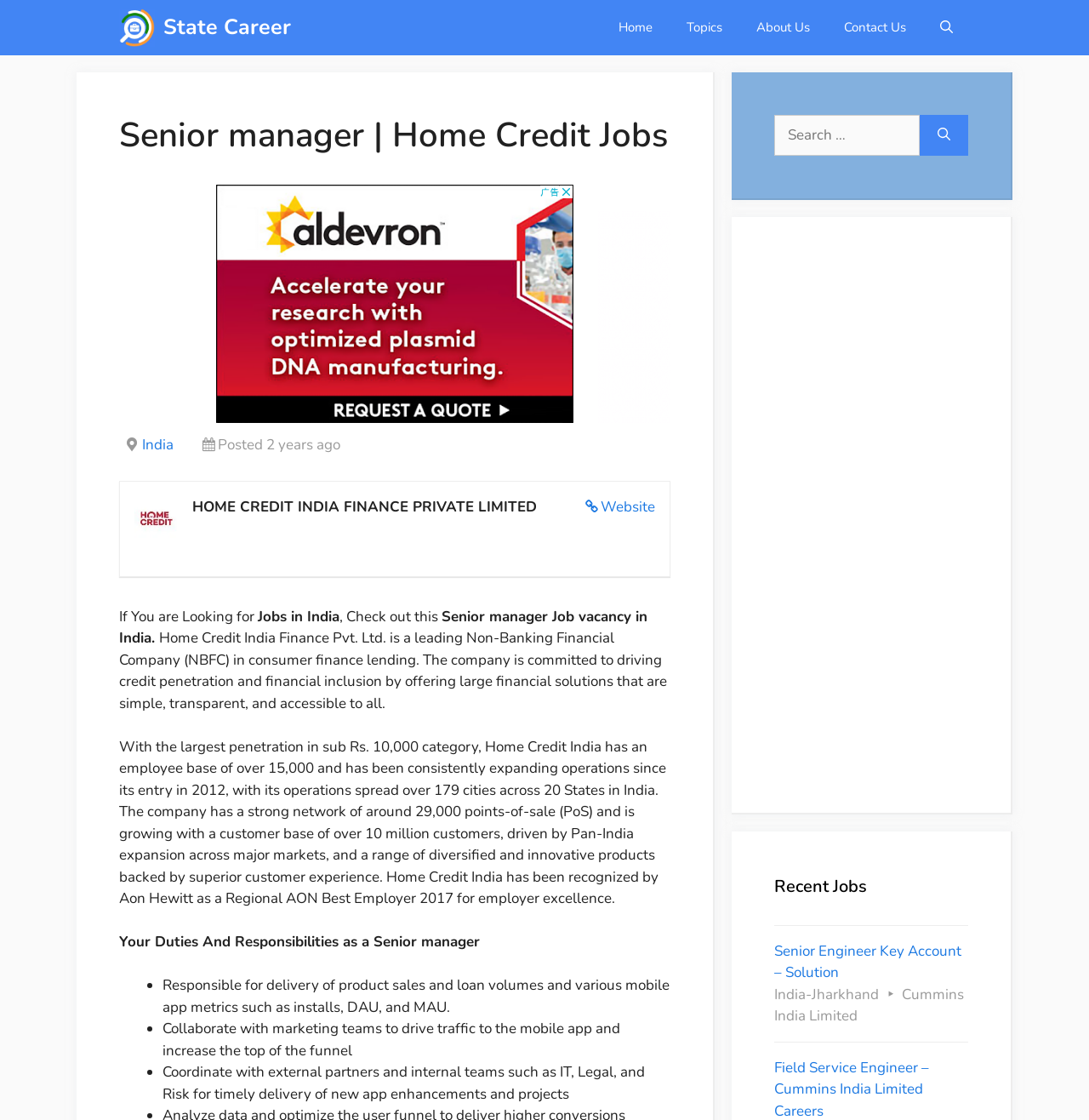Please identify the bounding box coordinates of the element's region that I should click in order to complete the following instruction: "Search for jobs". The bounding box coordinates consist of four float numbers between 0 and 1, i.e., [left, top, right, bottom].

[0.711, 0.103, 0.845, 0.139]